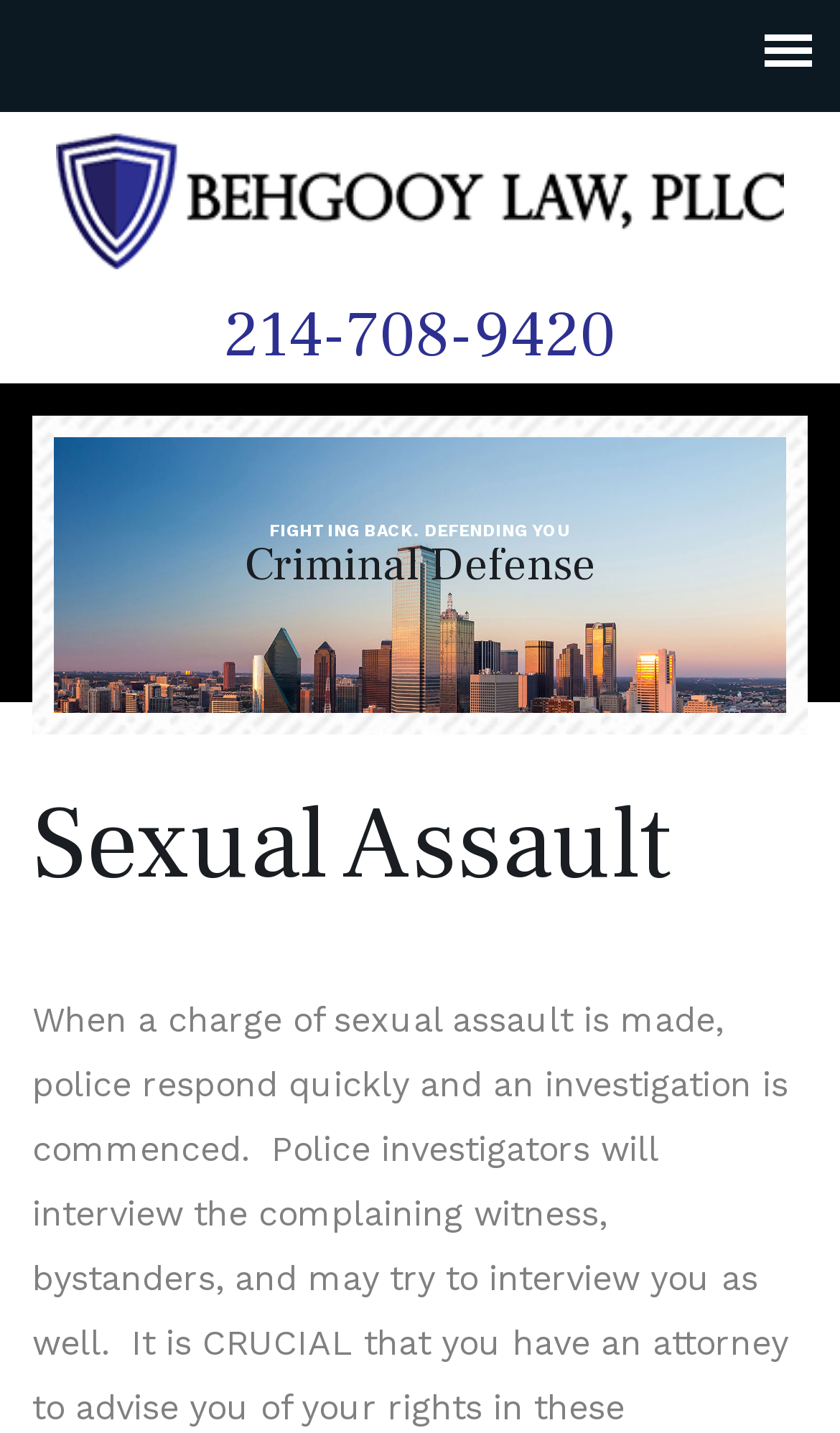Given the element description 214-708-9420, specify the bounding box coordinates of the corresponding UI element in the format (top-left x, top-left y, bottom-right x, bottom-right y). All values must be between 0 and 1.

[0.267, 0.204, 0.733, 0.263]